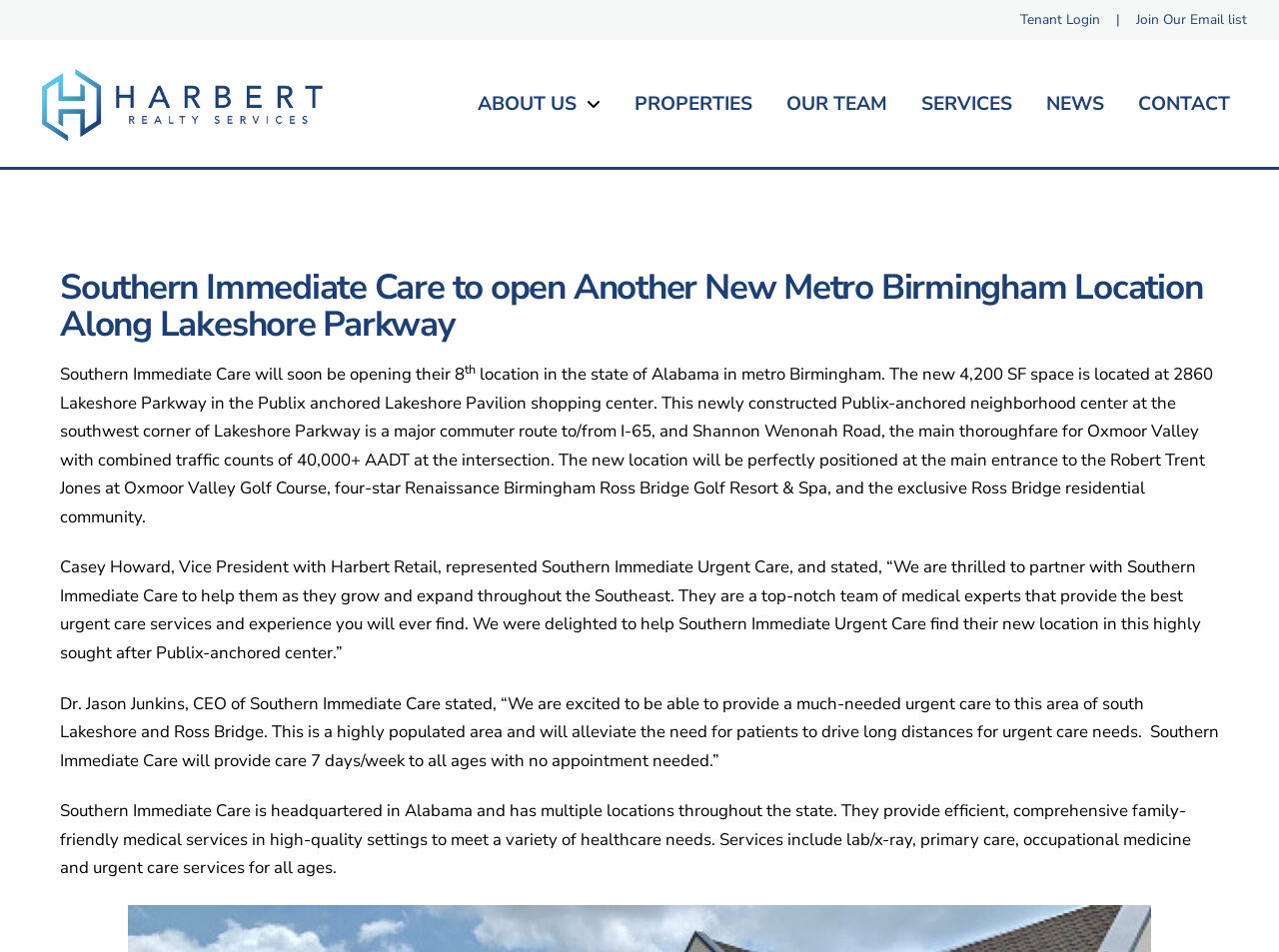Highlight the bounding box coordinates of the element that should be clicked to carry out the following instruction: "Click Tenant Login". The coordinates must be given as four float numbers ranging from 0 to 1, i.e., [left, top, right, bottom].

[0.798, 0.011, 0.86, 0.031]